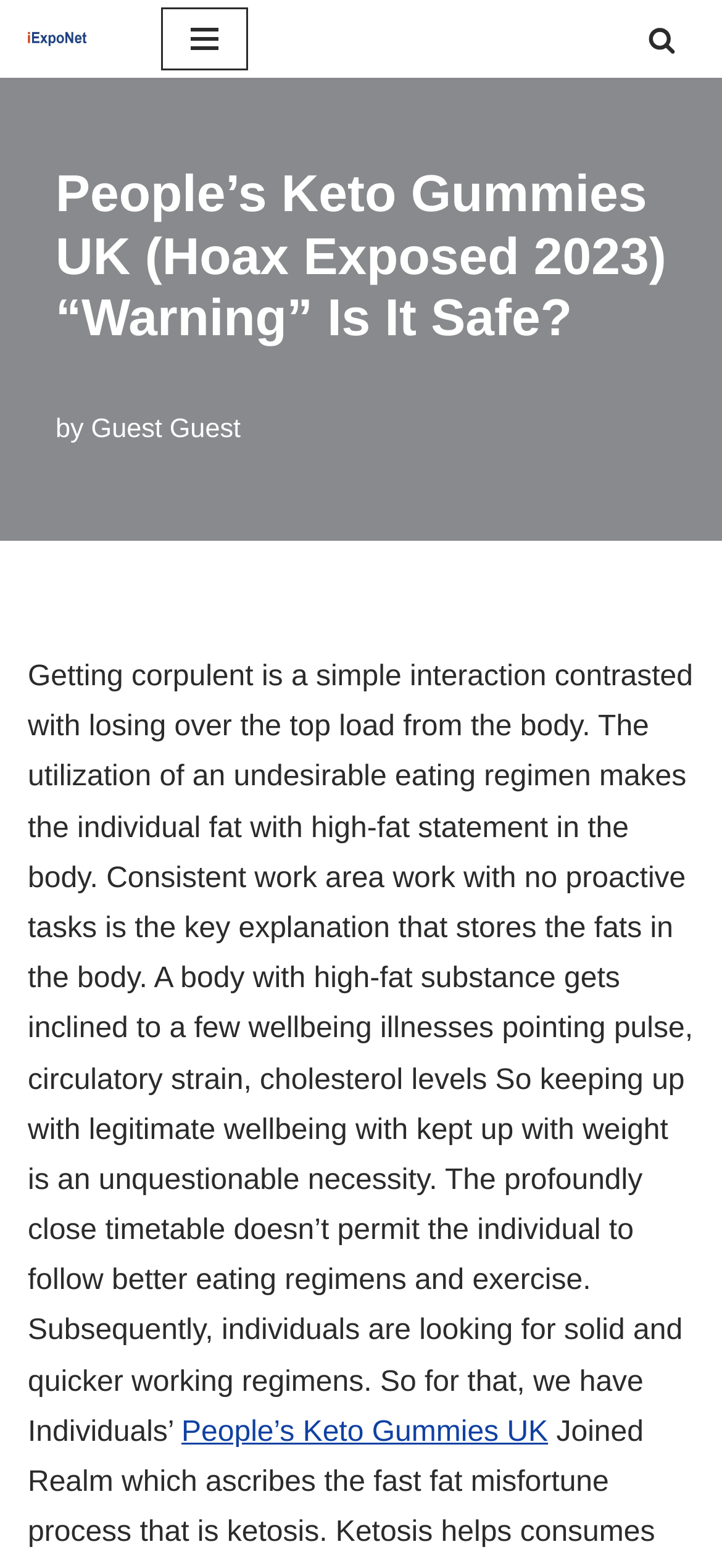What is the author of the article? Examine the screenshot and reply using just one word or a brief phrase.

Guest